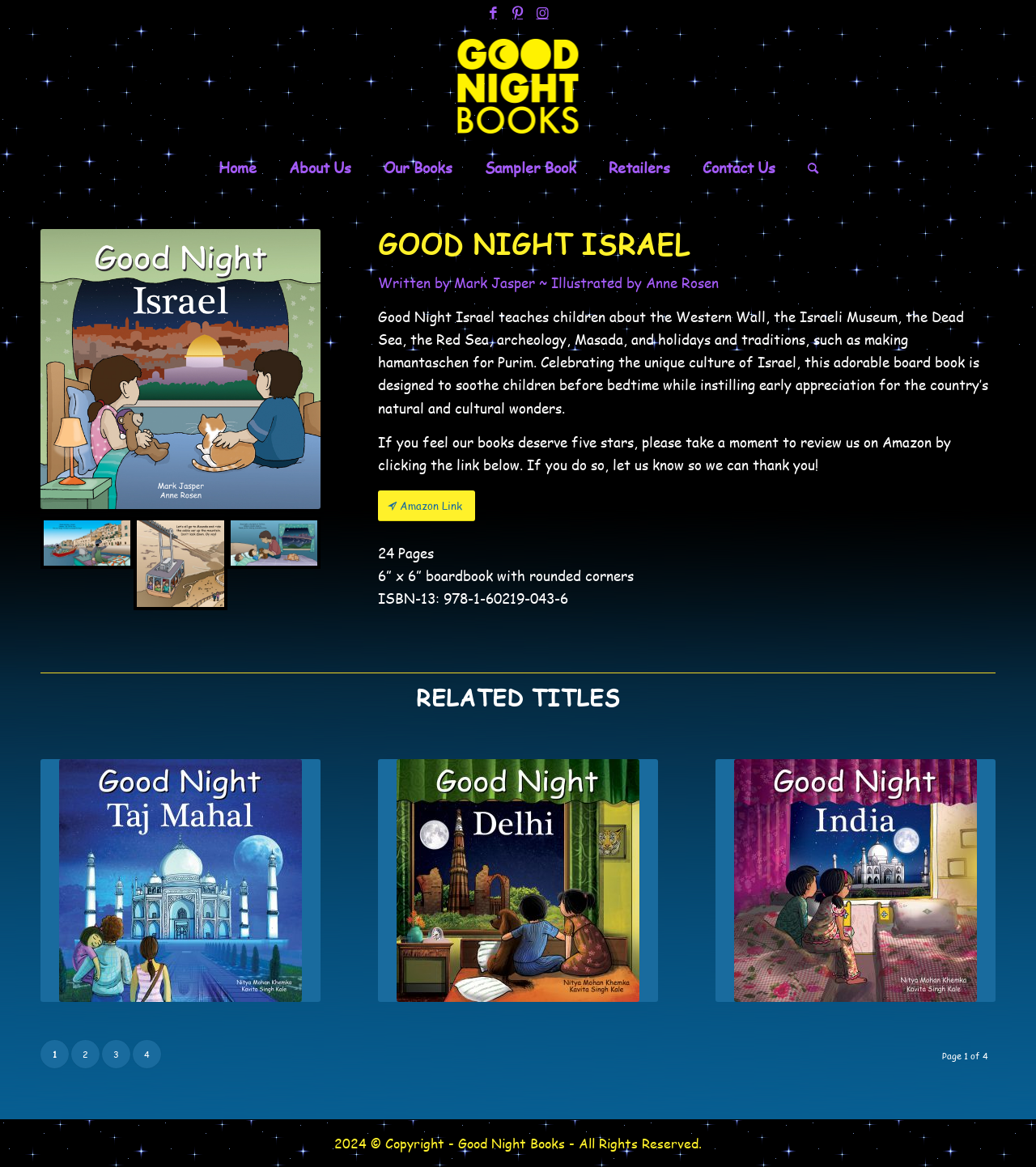Given the description of the UI element: "title="Good Night Taj Mahal"", predict the bounding box coordinates in the form of [left, top, right, bottom], with each value being a float between 0 and 1.

[0.039, 0.65, 0.309, 0.859]